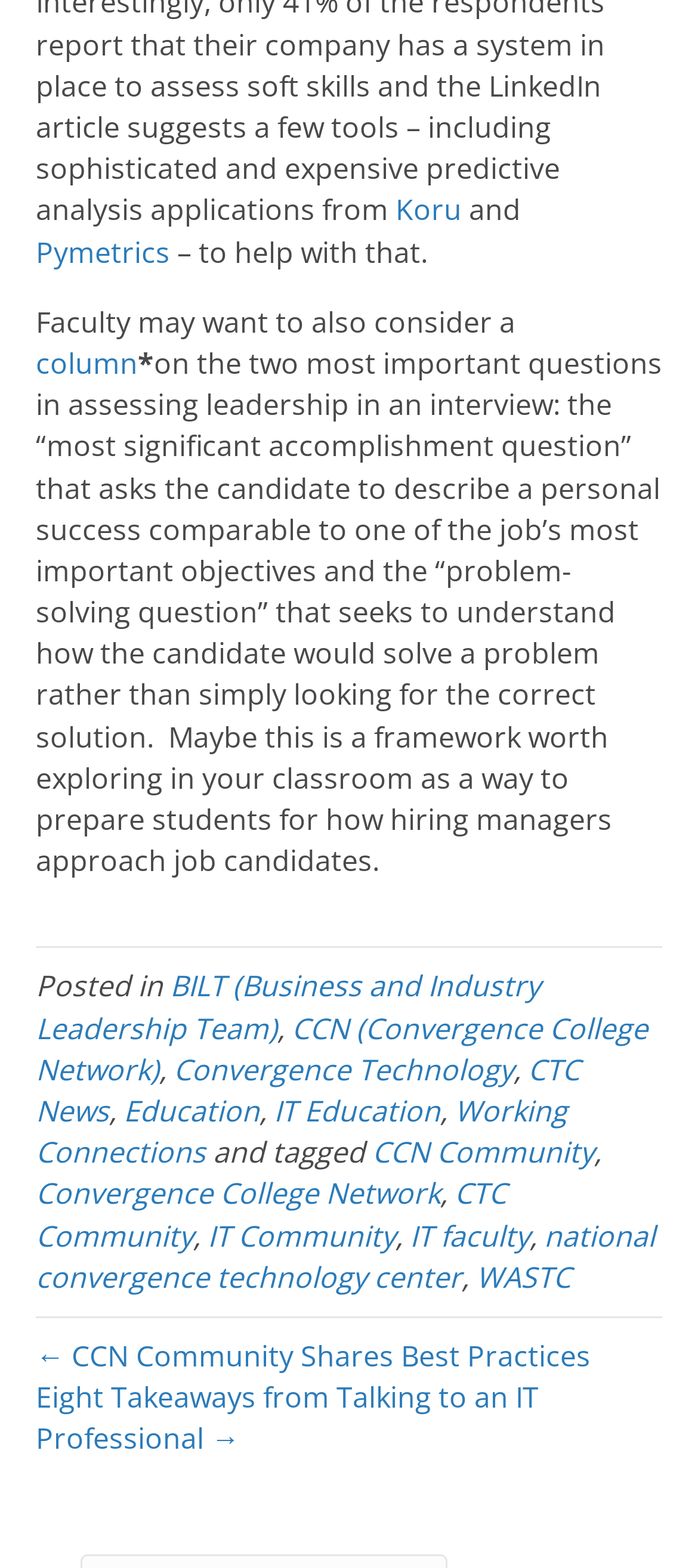Pinpoint the bounding box coordinates of the area that should be clicked to complete the following instruction: "visit DHCS website". The coordinates must be given as four float numbers between 0 and 1, i.e., [left, top, right, bottom].

None